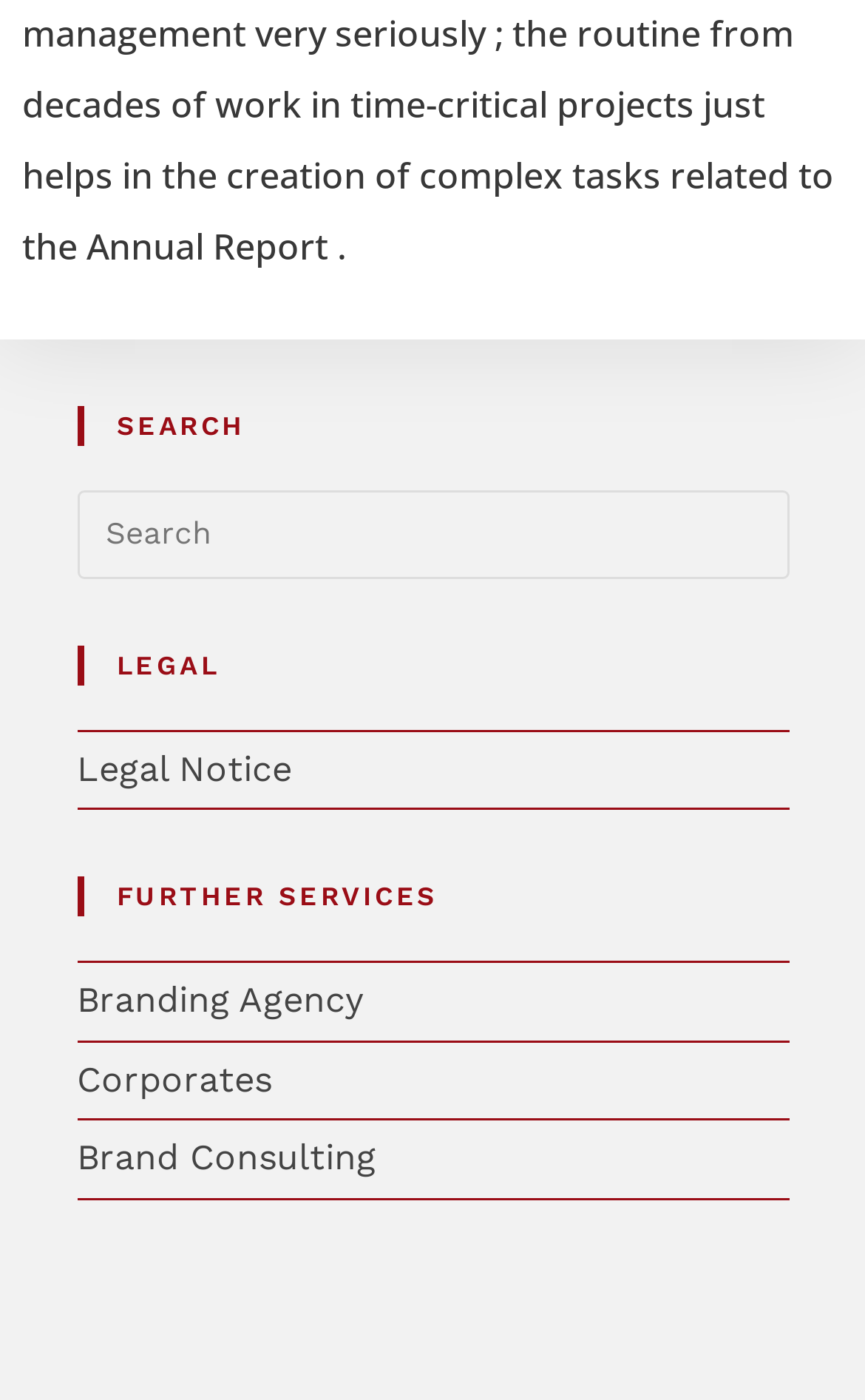What is the purpose of the search box?
Use the image to answer the question with a single word or phrase.

Search this website